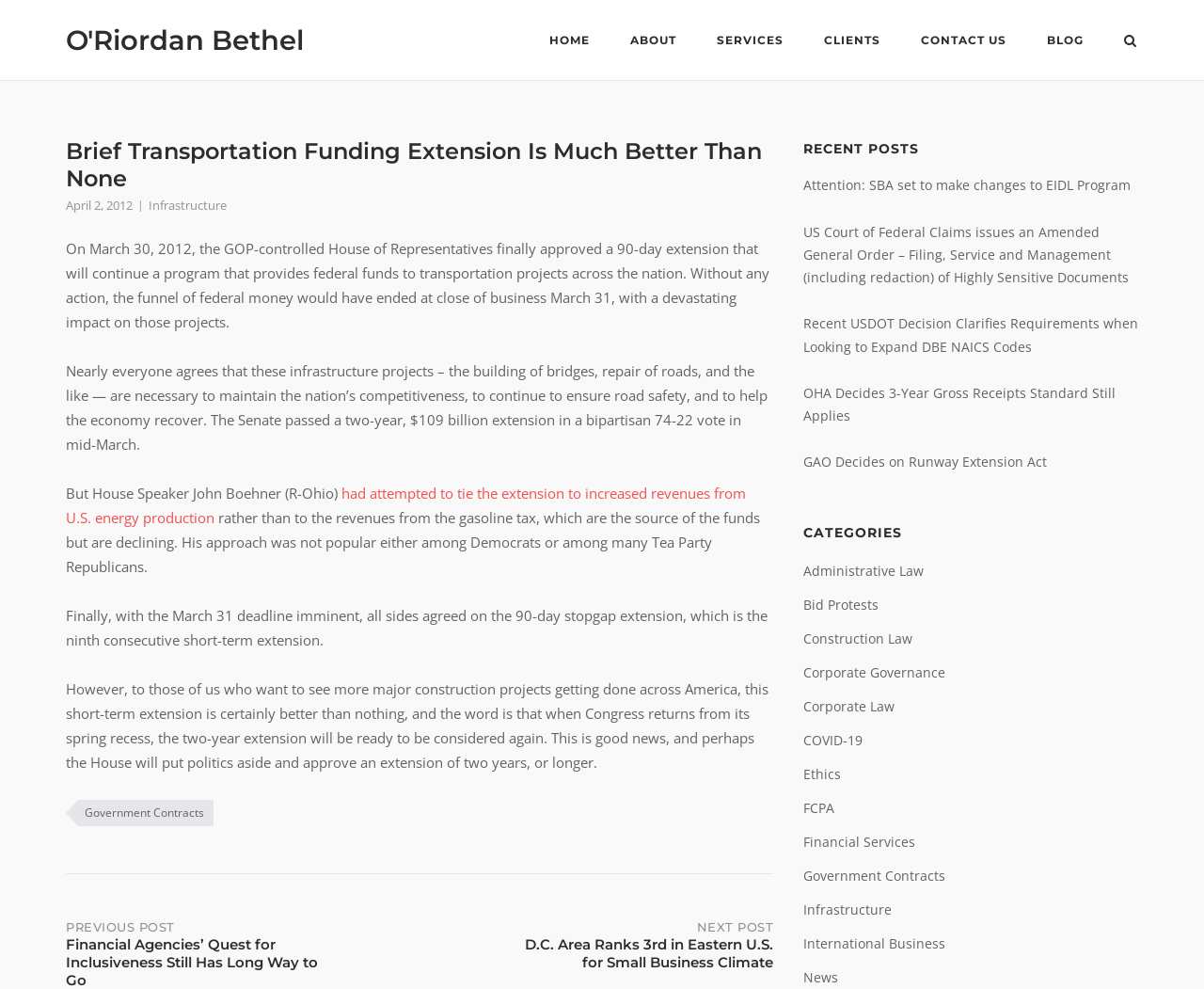Show the bounding box coordinates for the element that needs to be clicked to execute the following instruction: "Read the previous post". Provide the coordinates in the form of four float numbers between 0 and 1, i.e., [left, top, right, bottom].

[0.055, 0.922, 0.349, 1.0]